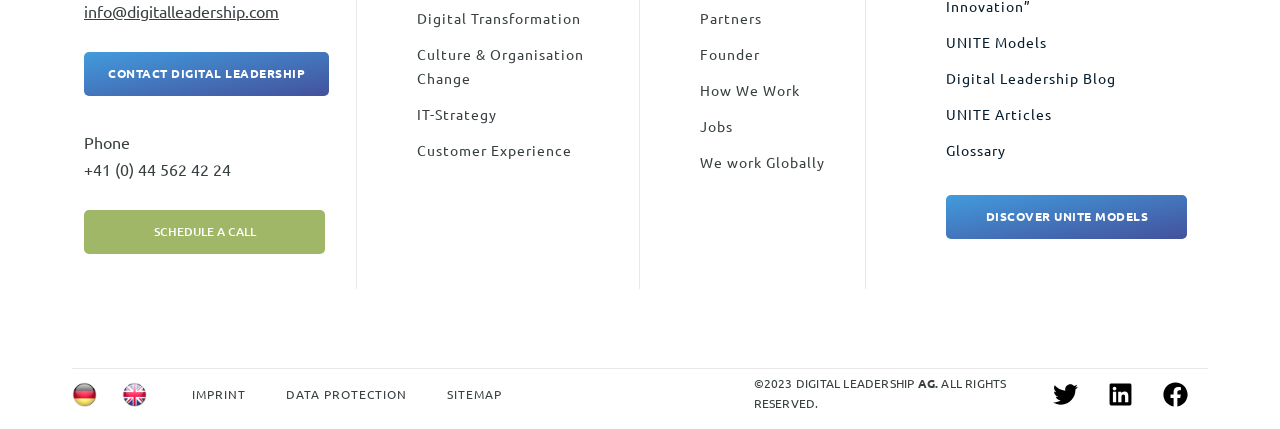What is the copyright year mentioned at the bottom of the webpage?
Please provide a comprehensive answer to the question based on the webpage screenshot.

I found the copyright year by looking at the heading element with the text '©2023 DIGITAL LEADERSHIP AG. ALL RIGHTS RESERVED.' which is located at the bottom of the webpage.